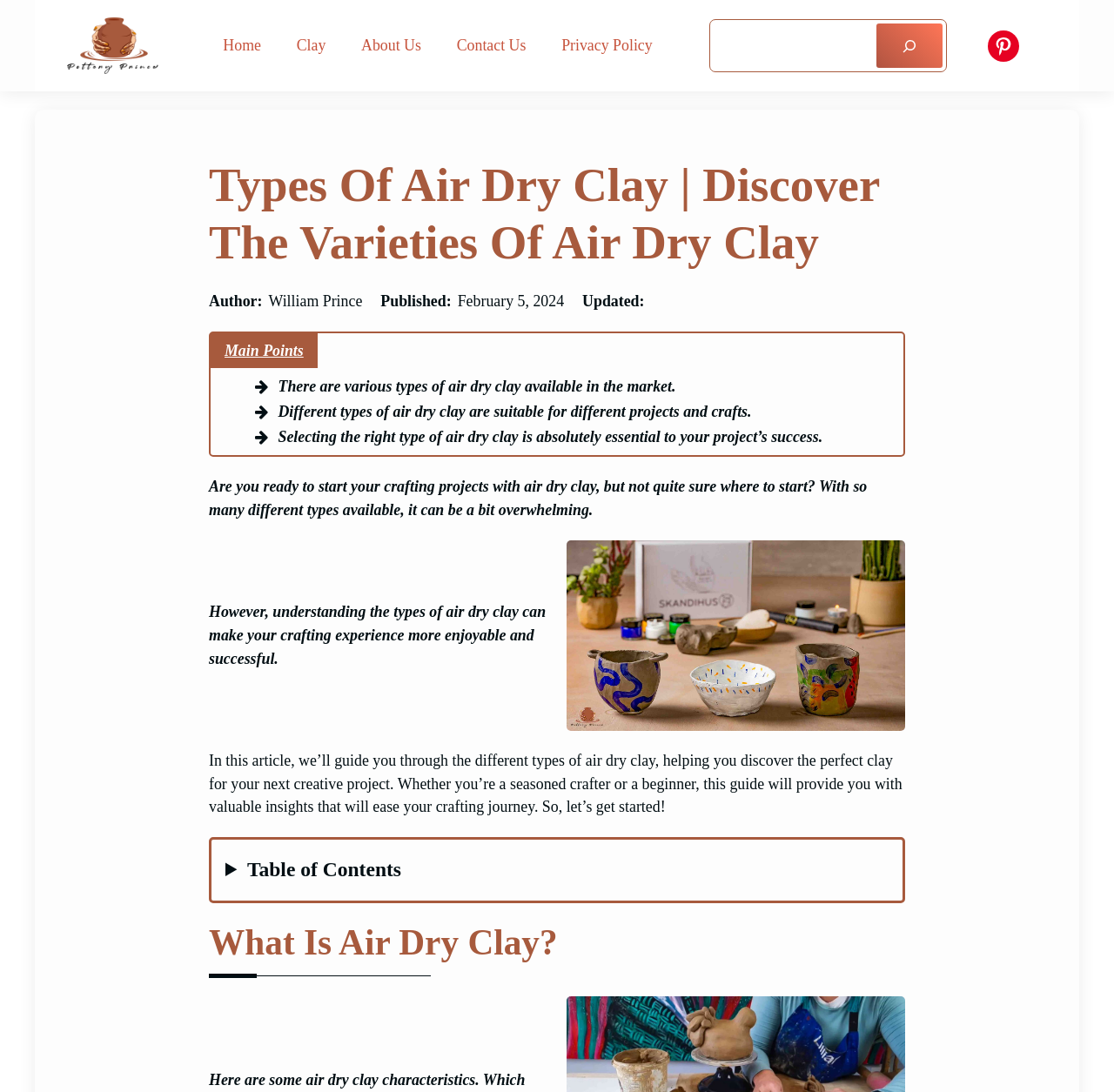How many links are in the navigation menu?
Provide a detailed answer to the question, using the image to inform your response.

The navigation menu can be found at the top of the page, and it contains links to 'Home', 'Clay', 'About Us', 'Contact Us', and 'Privacy Policy', which makes a total of 5 links.